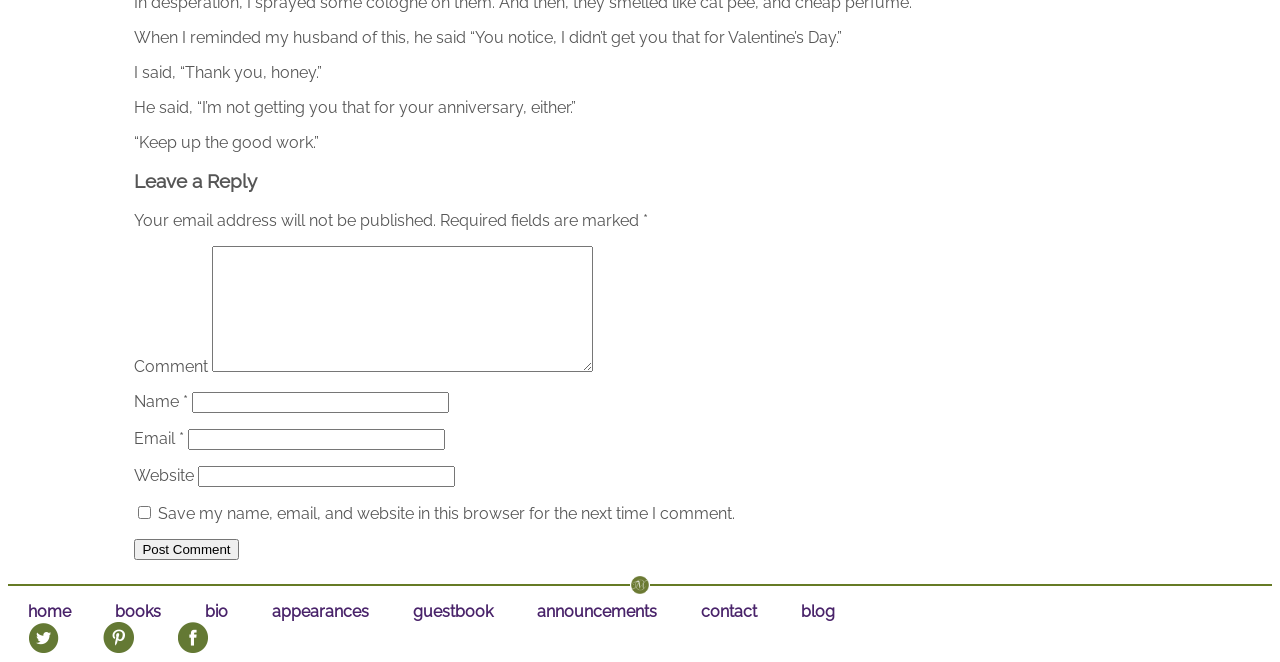Find the bounding box coordinates of the element I should click to carry out the following instruction: "Enter your name".

[0.15, 0.592, 0.351, 0.624]